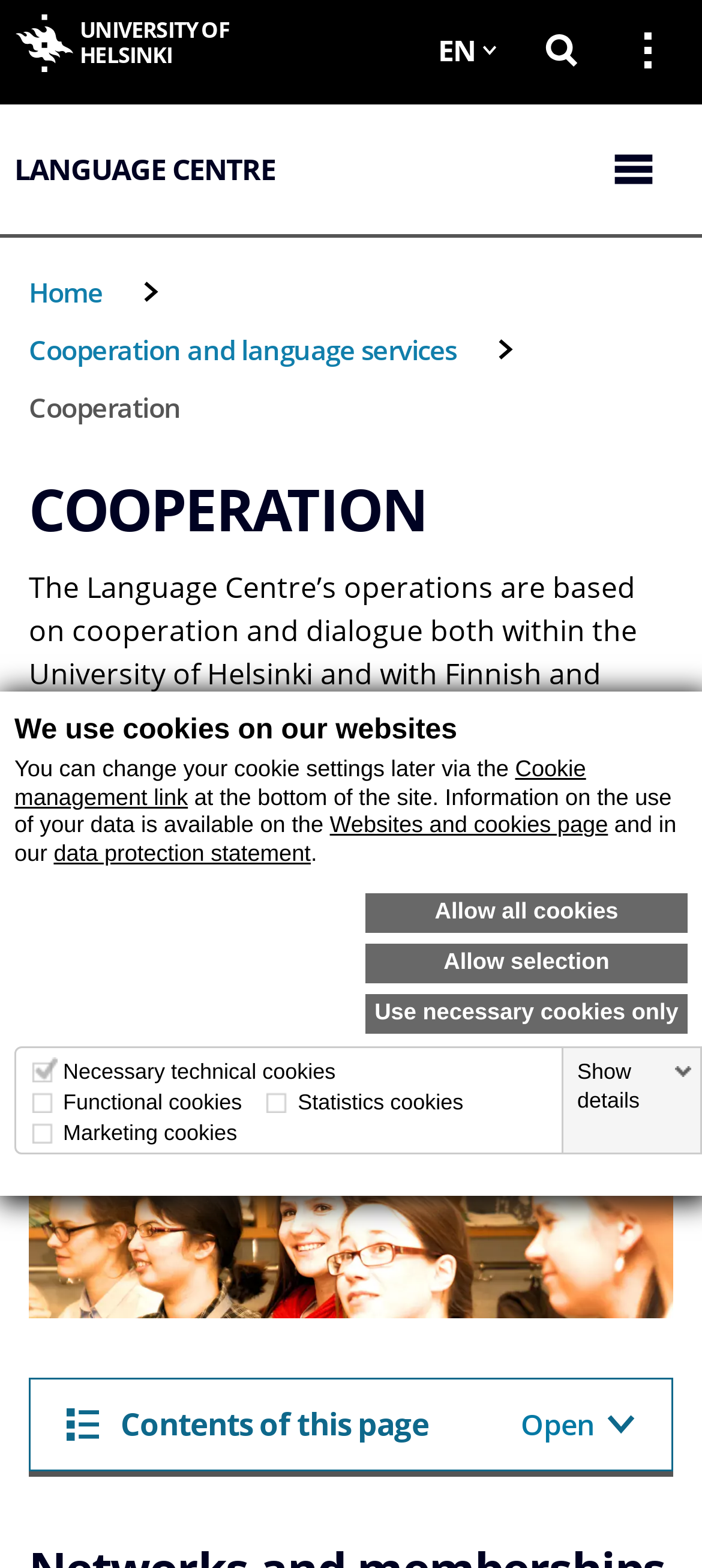Determine the bounding box coordinates of the clickable region to carry out the instruction: "Go to university main menu".

[0.867, 0.003, 0.979, 0.061]